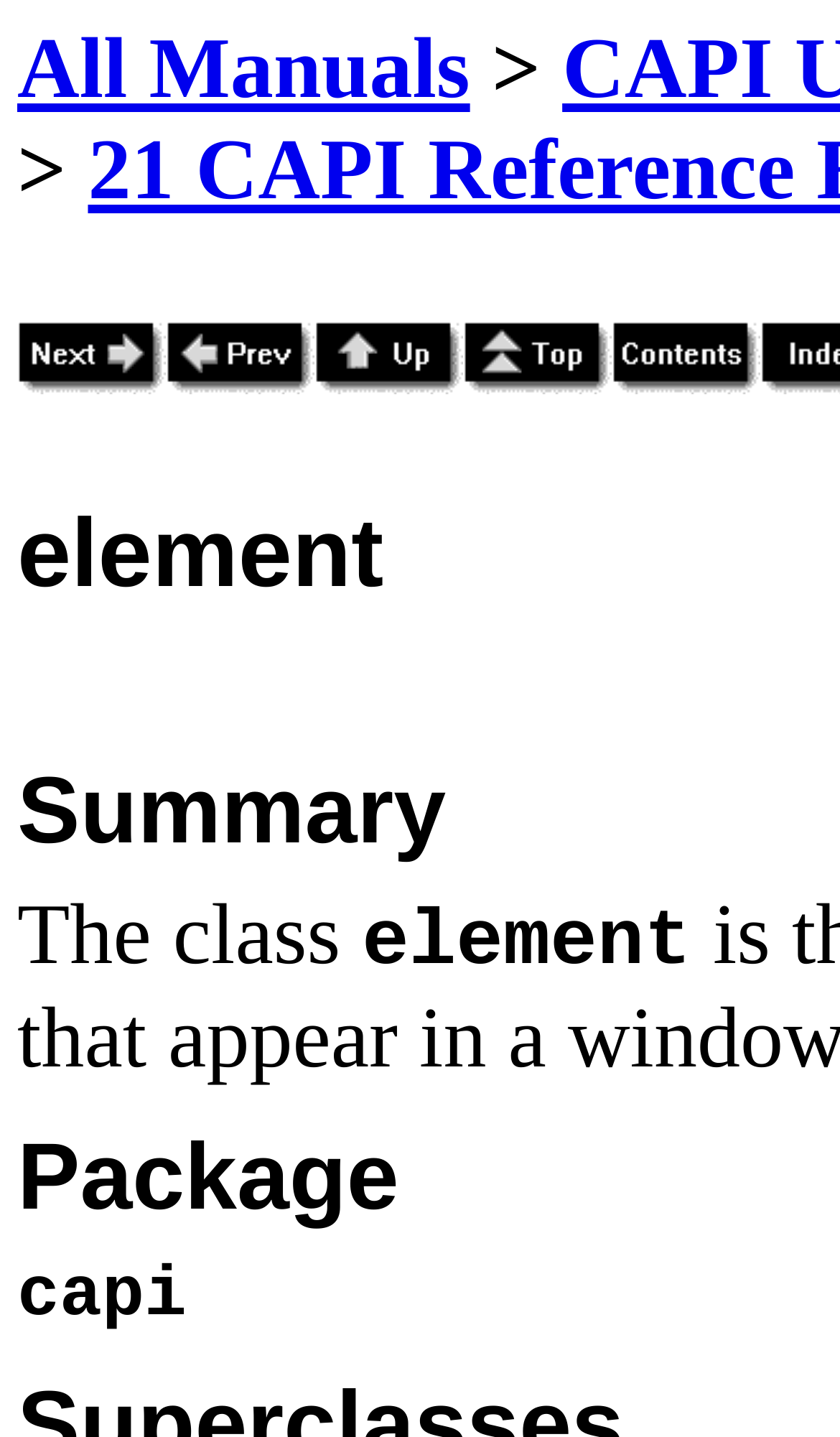What is the text next to the 'All Manuals' link? Examine the screenshot and reply using just one word or a brief phrase.

>